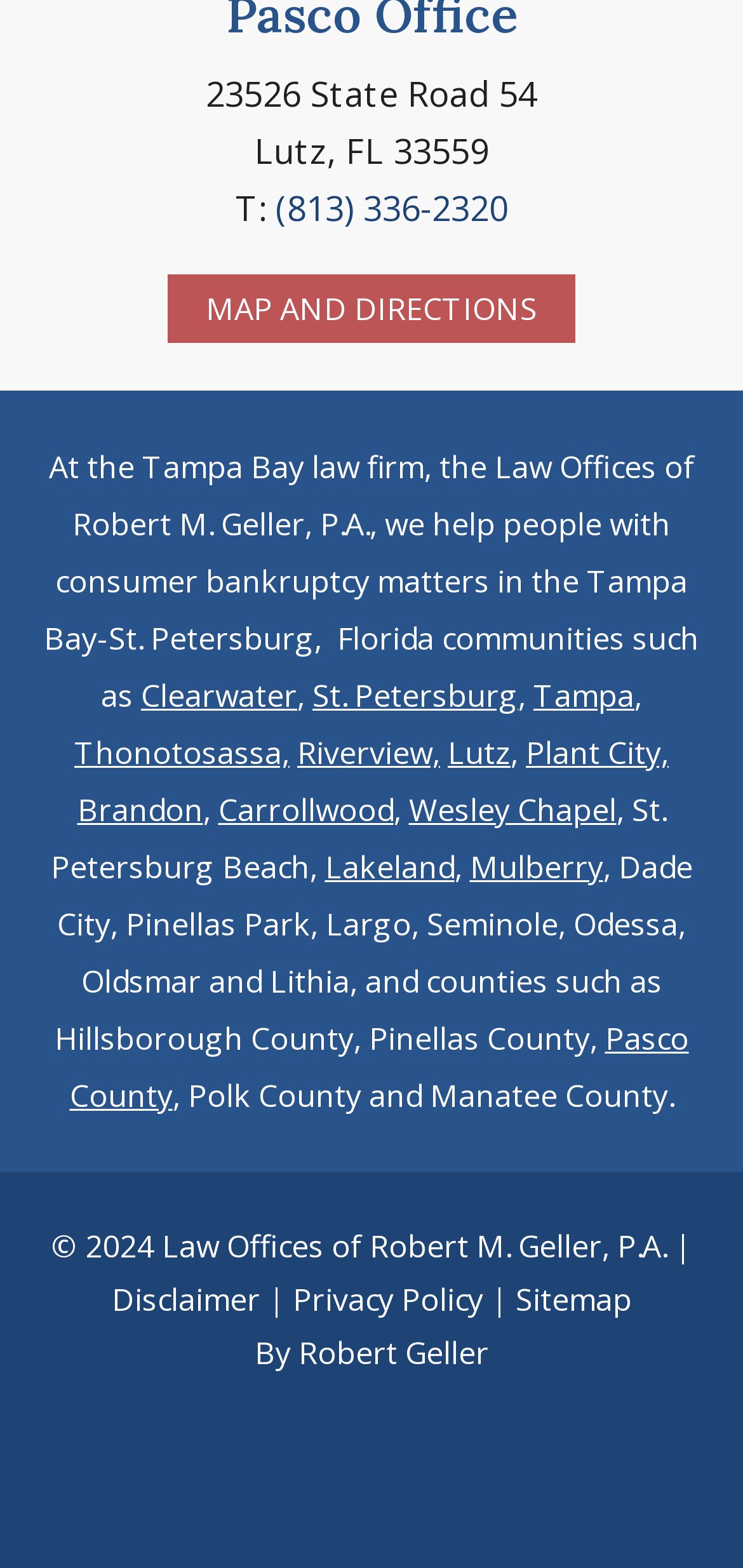Please answer the following question as detailed as possible based on the image: 
What is the copyright year of the law firm's website?

I found the copyright year by looking at the static text element at the bottom of the webpage, which displays the copyright information, including the year '2024'.